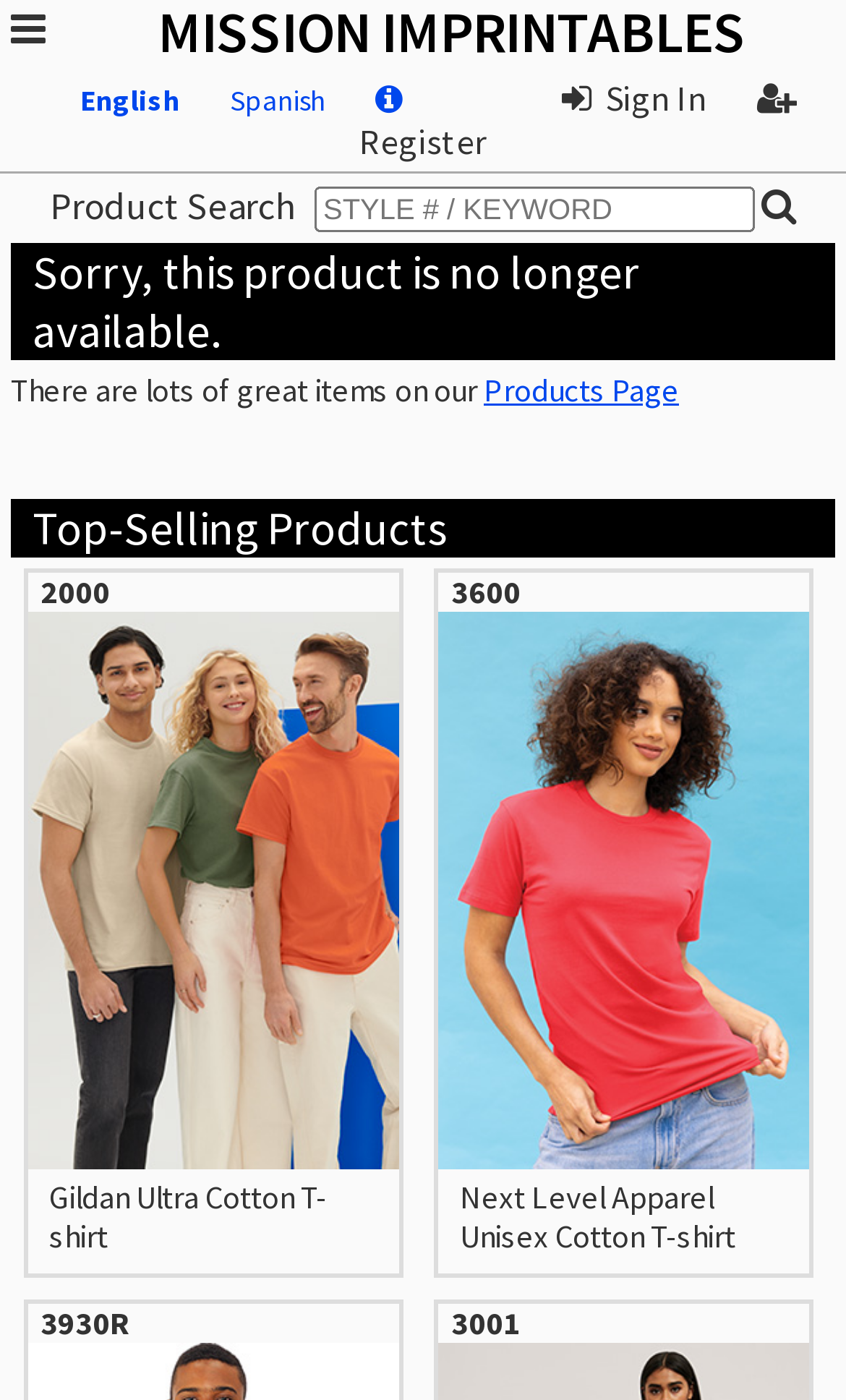Please determine the bounding box coordinates of the element's region to click for the following instruction: "browse Money Laundering".

None